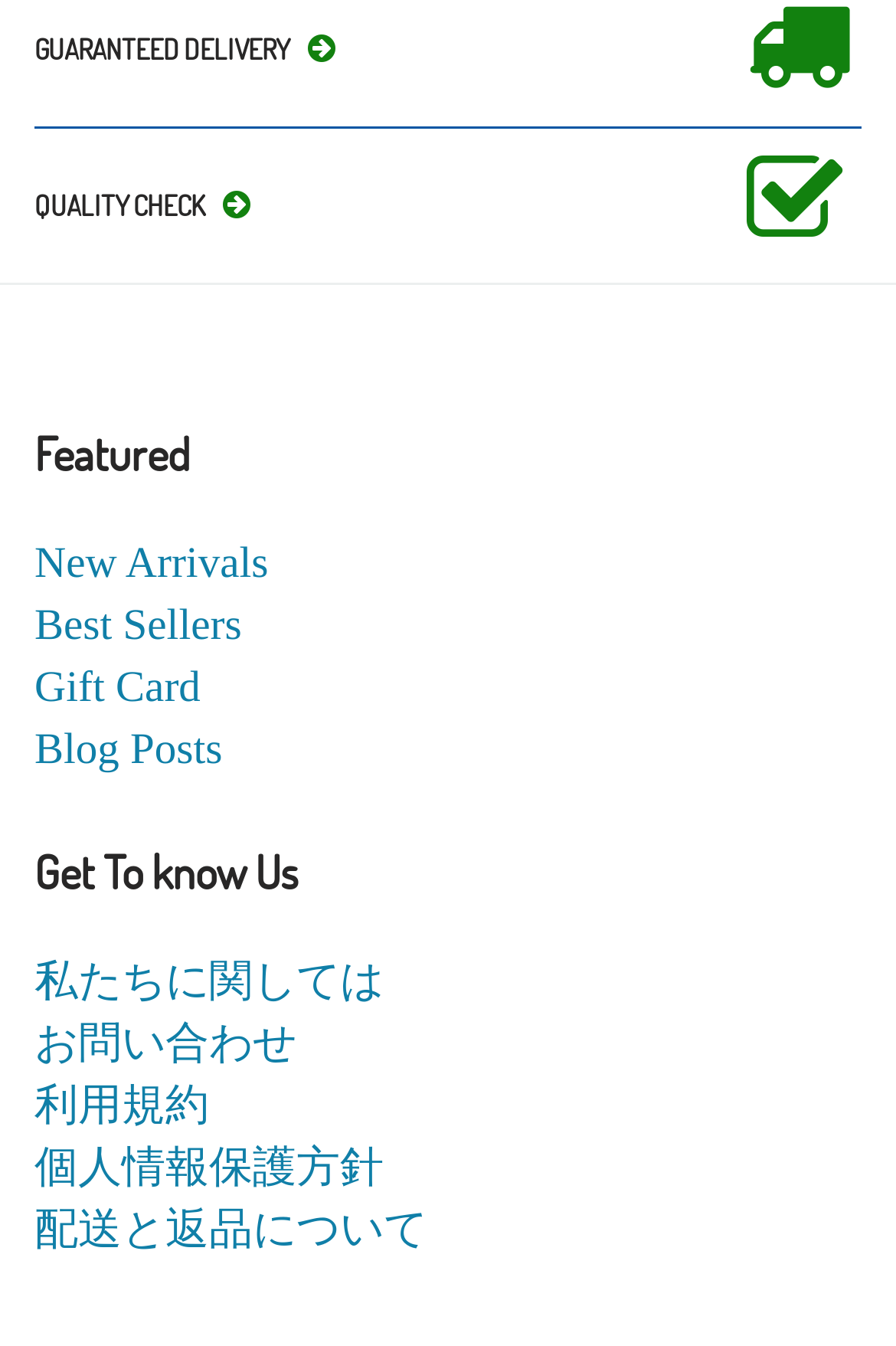Find the bounding box coordinates of the element you need to click on to perform this action: 'Explore new arrivals'. The coordinates should be represented by four float values between 0 and 1, in the format [left, top, right, bottom].

[0.038, 0.401, 0.3, 0.437]